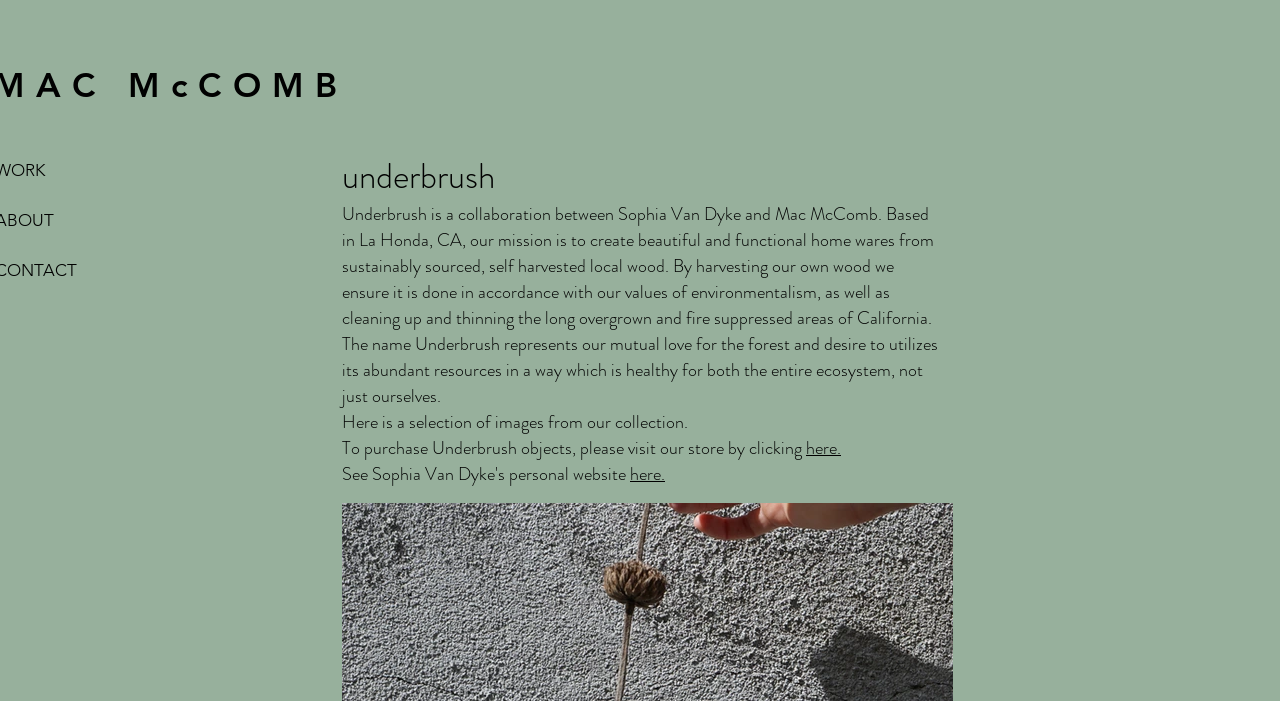Write a detailed summary of the webpage, including text, images, and layout.

The webpage is about Underbrush, a collaboration between Sophia Van Dyke and Mac McComb, focused on creating beautiful and functional home wares from sustainably sourced, self-harvested local wood. 

At the top center of the page, there is a heading that reads "underbrush". Below it, there is a paragraph that describes the mission and values of Underbrush, which emphasizes environmentalism and sustainability. 

Further down, there is a heading that announces a selection of images from their collection. Below this heading, there are no images mentioned in the accessibility tree, but it can be inferred that the images are likely to be displayed in this section.

Following the image section, there is a heading that invites visitors to purchase Underbrush objects by clicking on a link that says "here". This link is positioned at the bottom right of the heading. 

Finally, at the bottom center of the page, there is a heading that promotes Sophia Van Dyke's personal website, with a link to it that says "here". This link is positioned at the bottom right of the heading.